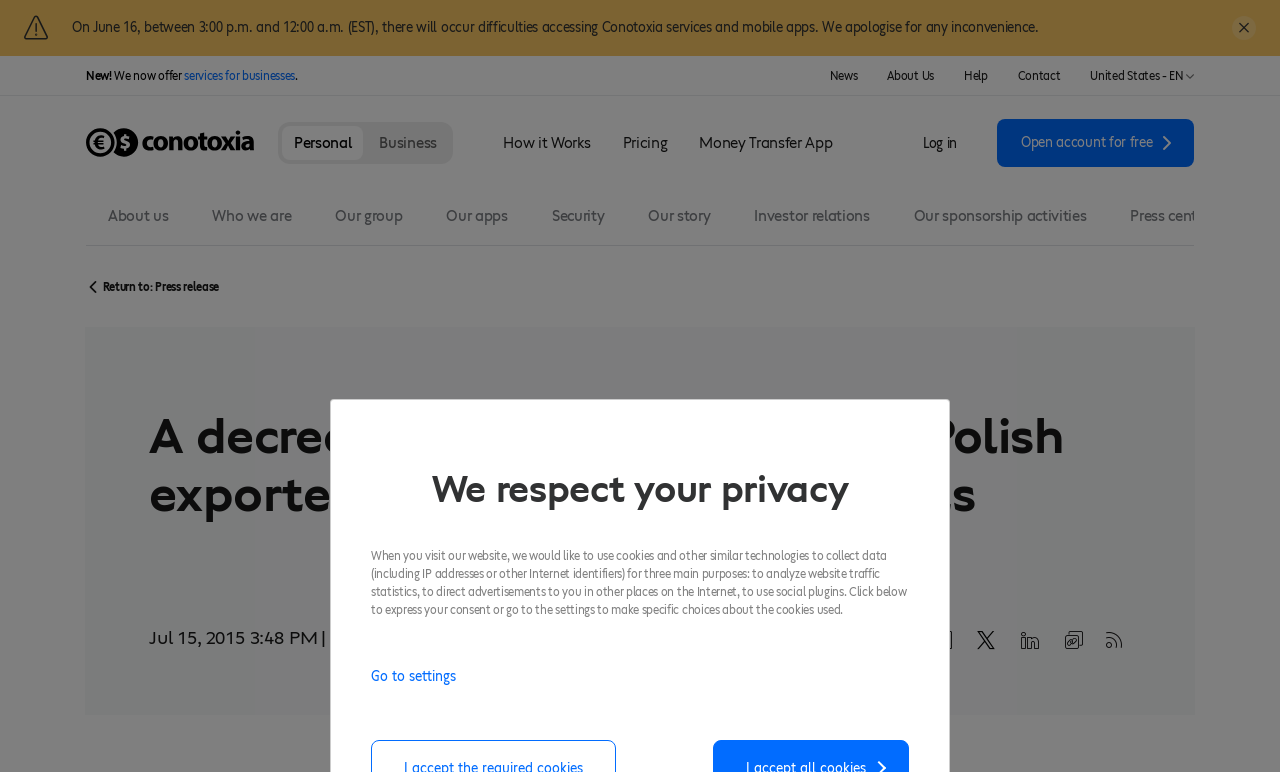Please find and report the bounding box coordinates of the element to click in order to perform the following action: "Learn about the company". The coordinates should be expressed as four float numbers between 0 and 1, in the format [left, top, right, bottom].

[0.693, 0.089, 0.73, 0.108]